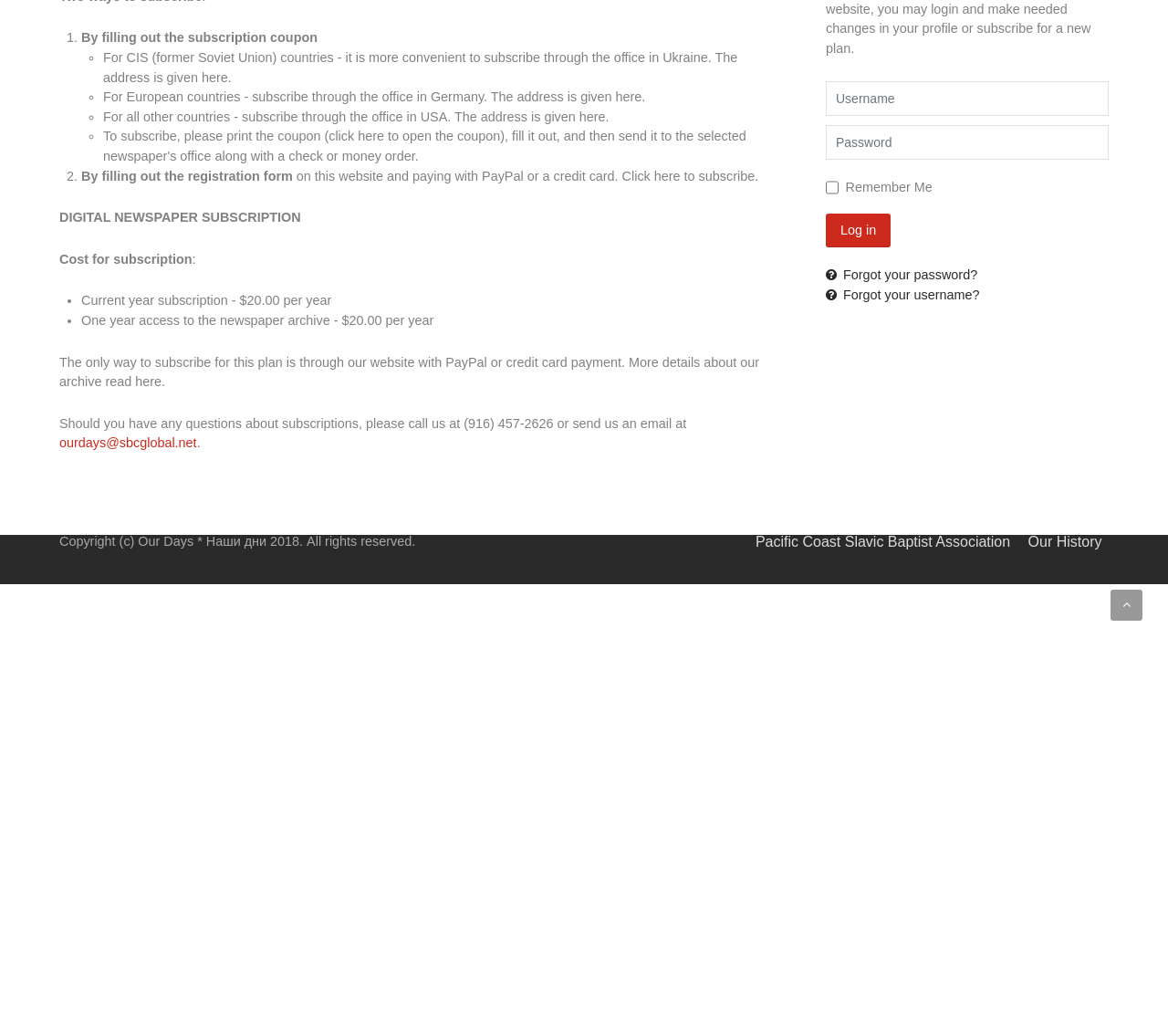Please find the bounding box for the following UI element description. Provide the coordinates in (top-left x, top-left y, bottom-right x, bottom-right y) format, with values between 0 and 1: Donations

[0.698, 0.217, 0.748, 0.231]